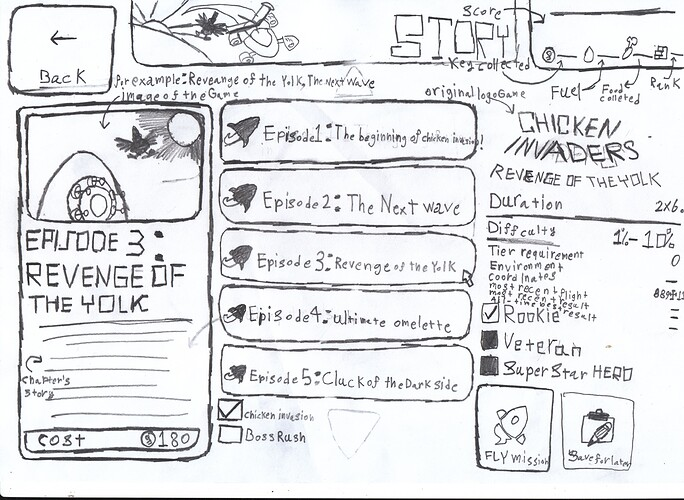What is the aesthetic style of the game interface?
Answer briefly with a single word or phrase based on the image.

Vintage, cartoonish